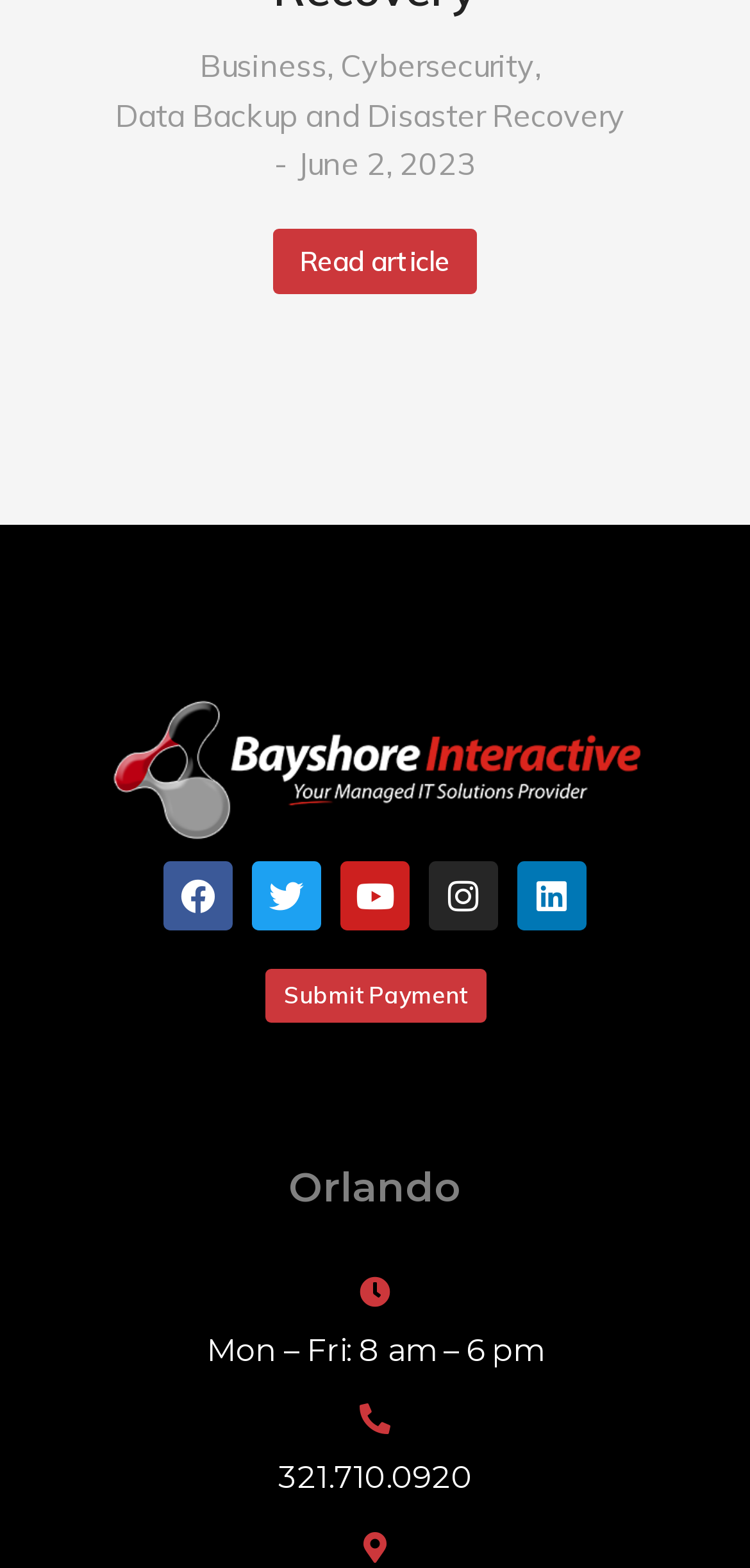Based on the element description: "Data Backup and Disaster Recovery", identify the bounding box coordinates for this UI element. The coordinates must be four float numbers between 0 and 1, listed as [left, top, right, bottom].

[0.154, 0.058, 0.833, 0.09]